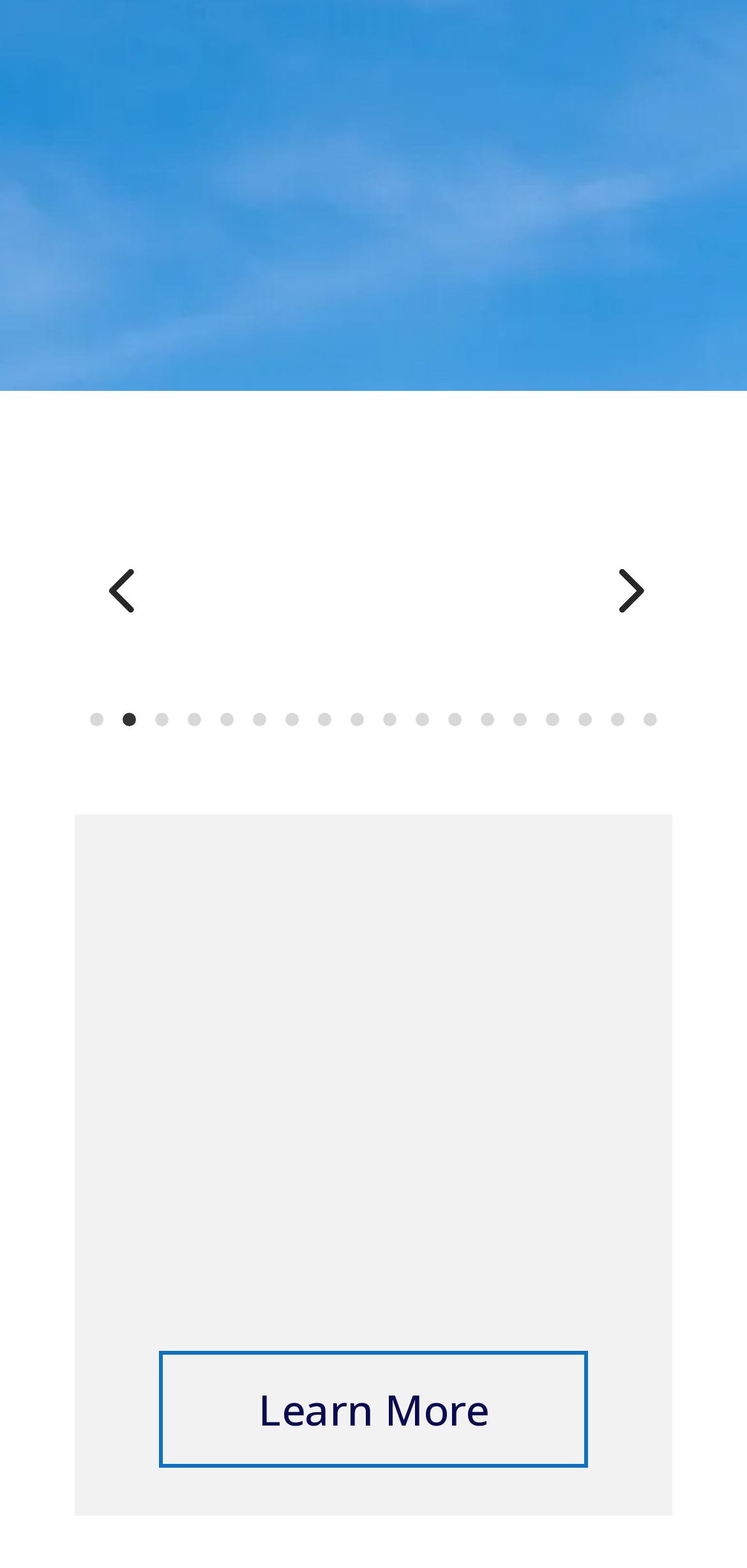How many links are there in the top row?
Refer to the image and provide a one-word or short phrase answer.

3